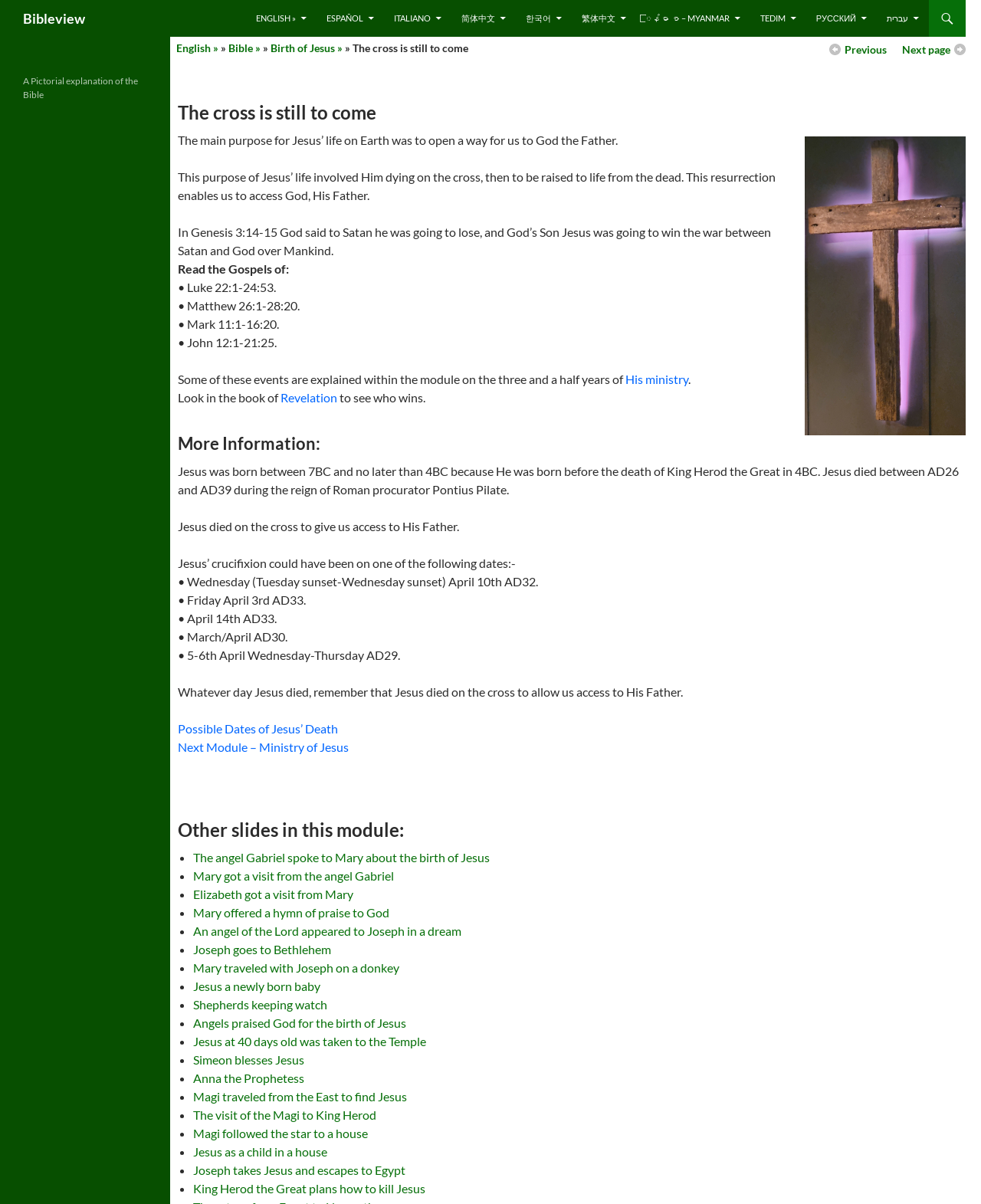Use a single word or phrase to answer the question:
What is the main purpose of Jesus' life on Earth?

To open a way for us to God the Father